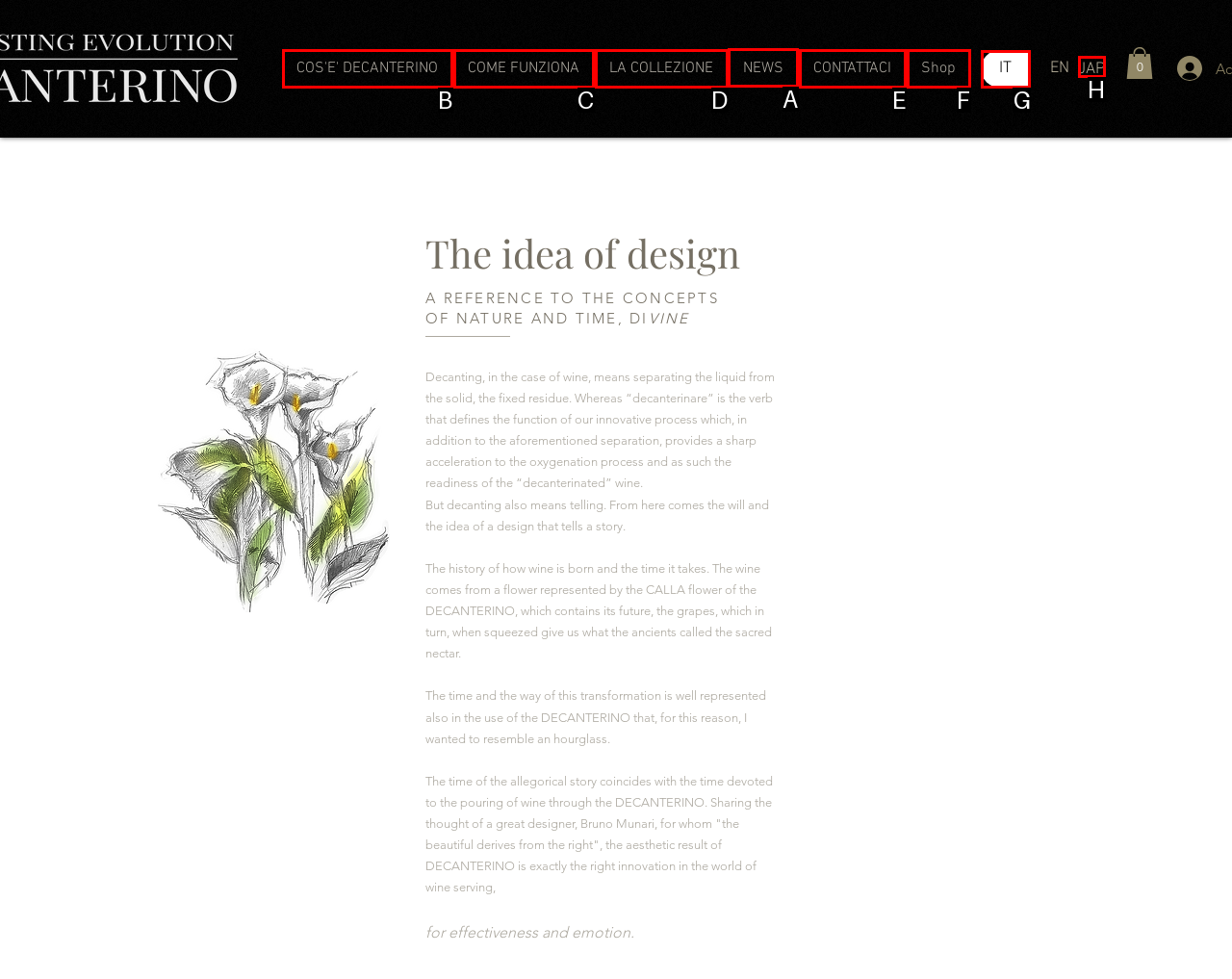Which lettered option should be clicked to achieve the task: Go to the HOME page? Choose from the given choices.

None